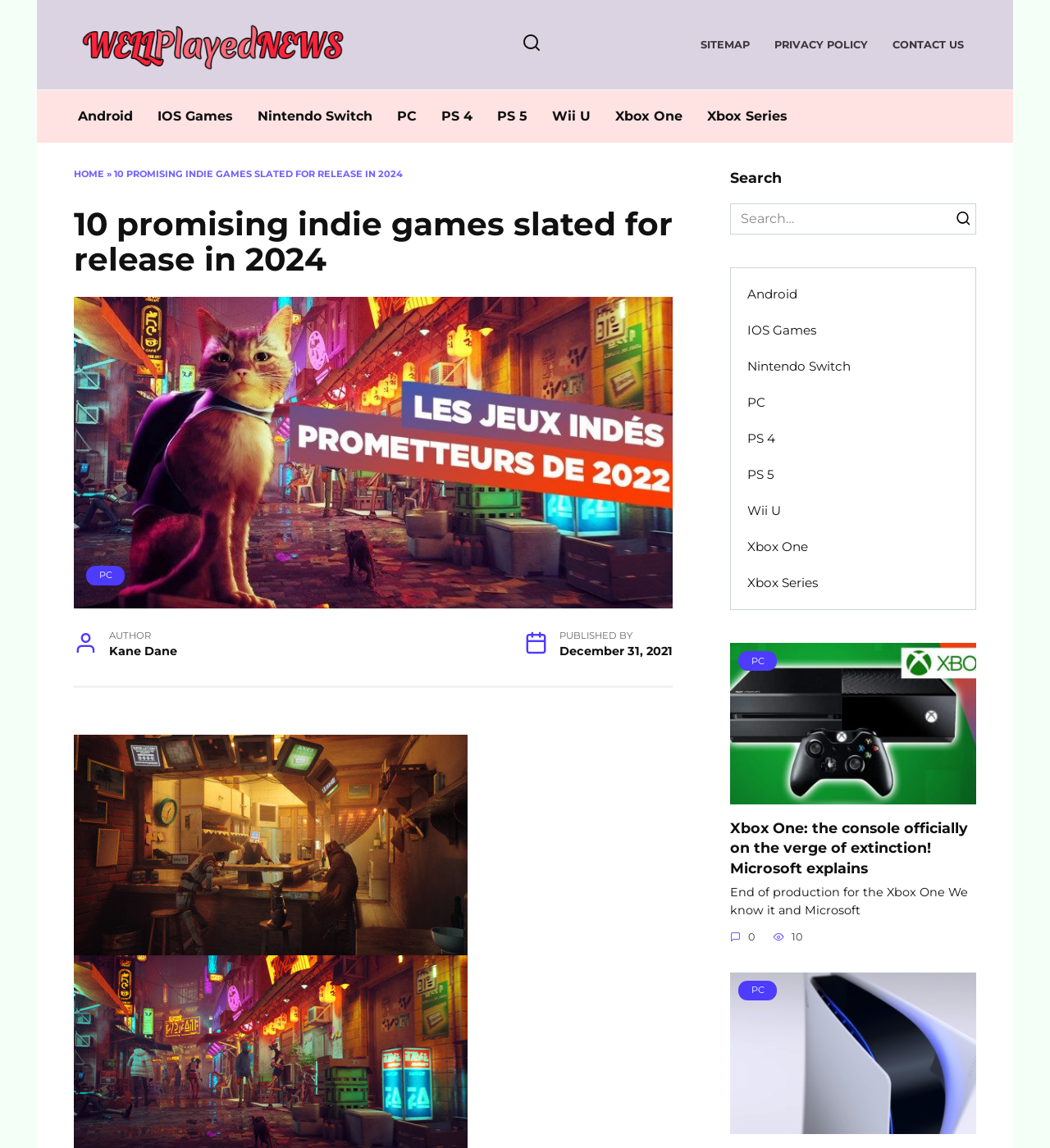Please extract and provide the main headline of the webpage.

10 promising indie games slated for release in 2024